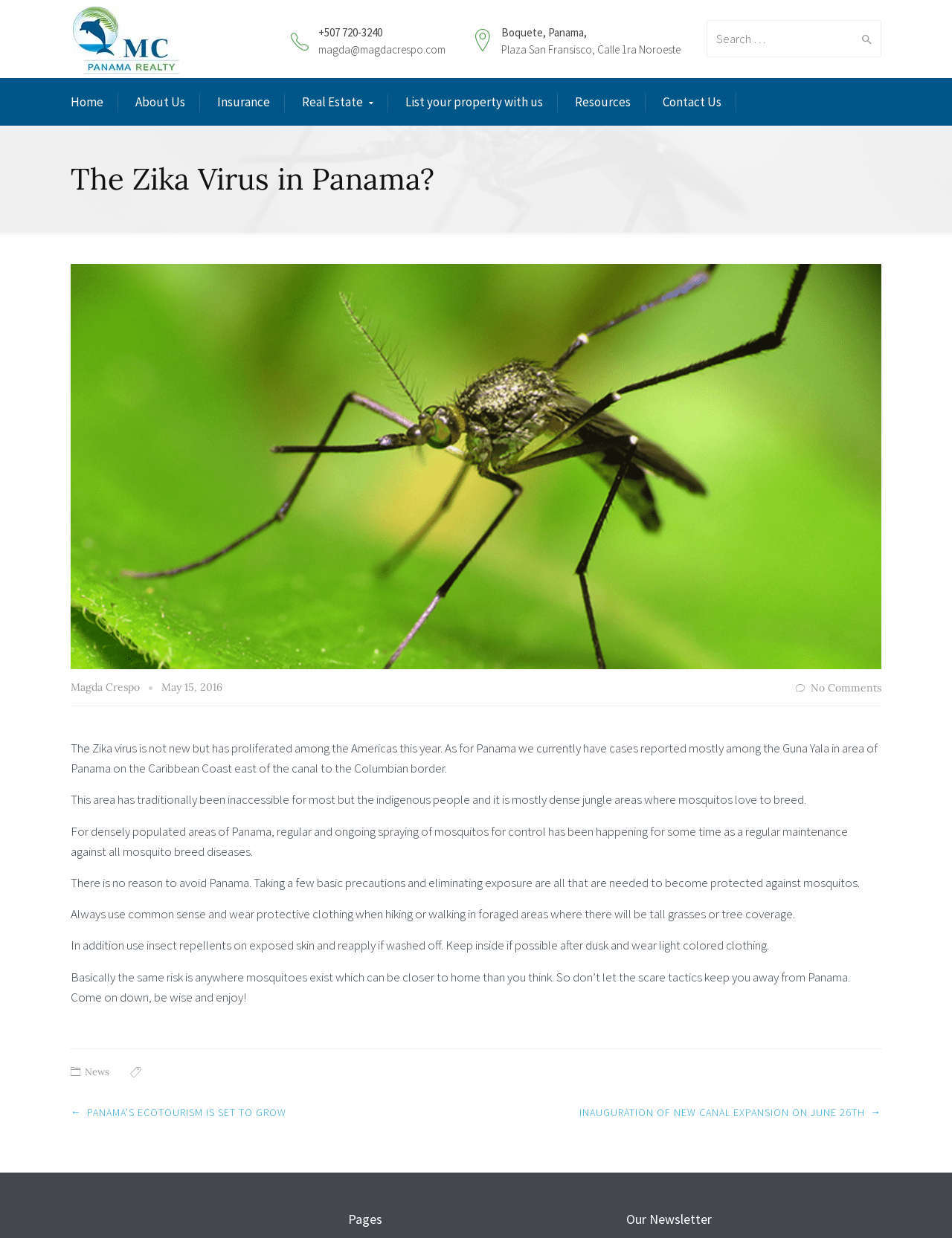Identify the bounding box for the given UI element using the description provided. Coordinates should be in the format (top-left x, top-left y, bottom-right x, bottom-right y) and must be between 0 and 1. Here is the description: Real Estate

[0.317, 0.074, 0.392, 0.092]